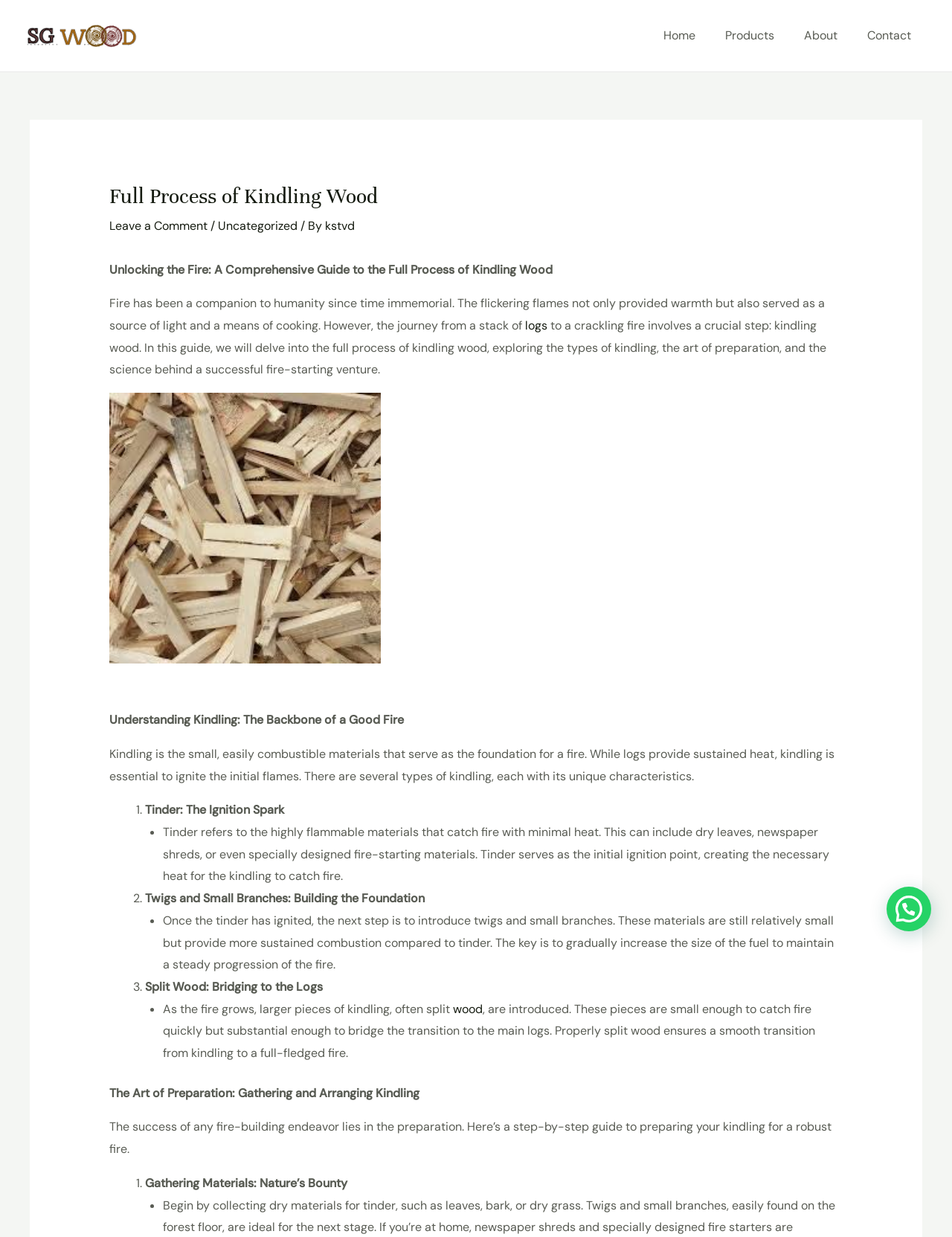Provide an in-depth caption for the webpage.

The webpage is about the full process of kindling wood, which is the foundation for a fire. At the top left, there is a small link. On the top right, there is a navigation menu with four links: Home, Products, About, and Contact. Below the navigation menu, there is a header section with a heading that reads "Full Process of Kindling Wood". 

Under the header, there is a section with a title "Unlocking the Fire: A Comprehensive Guide to the Full Process of Kindling Wood". This section has a brief introduction to kindling wood, explaining its importance in starting a fire. There is also an image related to kindling wood in this section.

The main content of the webpage is divided into several sections. The first section is about understanding kindling, which is the small, easily combustible materials that serve as the foundation for a fire. This section explains the different types of kindling and their characteristics.

The next section is a list of three types of kindling: tinder, twigs and small branches, and split wood. Each type is explained in detail, including its role in starting a fire and how to use it effectively. The list is formatted with numbered markers and bullet points.

Finally, there is a section about the art of preparation, which provides a step-by-step guide to preparing kindling for a robust fire. This section also includes a list of steps, formatted with numbered markers and bullet points.